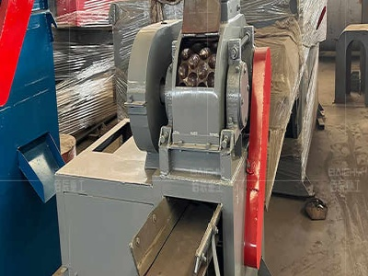What is the setting of the image?
Provide a detailed answer to the question, using the image to inform your response.

The caption describes the setting of the image as a workshop or manufacturing facility, which is evident from the presence of additional machinery and materials visible in the background. This suggests that the machine is being showcased in its operational context, rather than in a natural or outdoor environment.